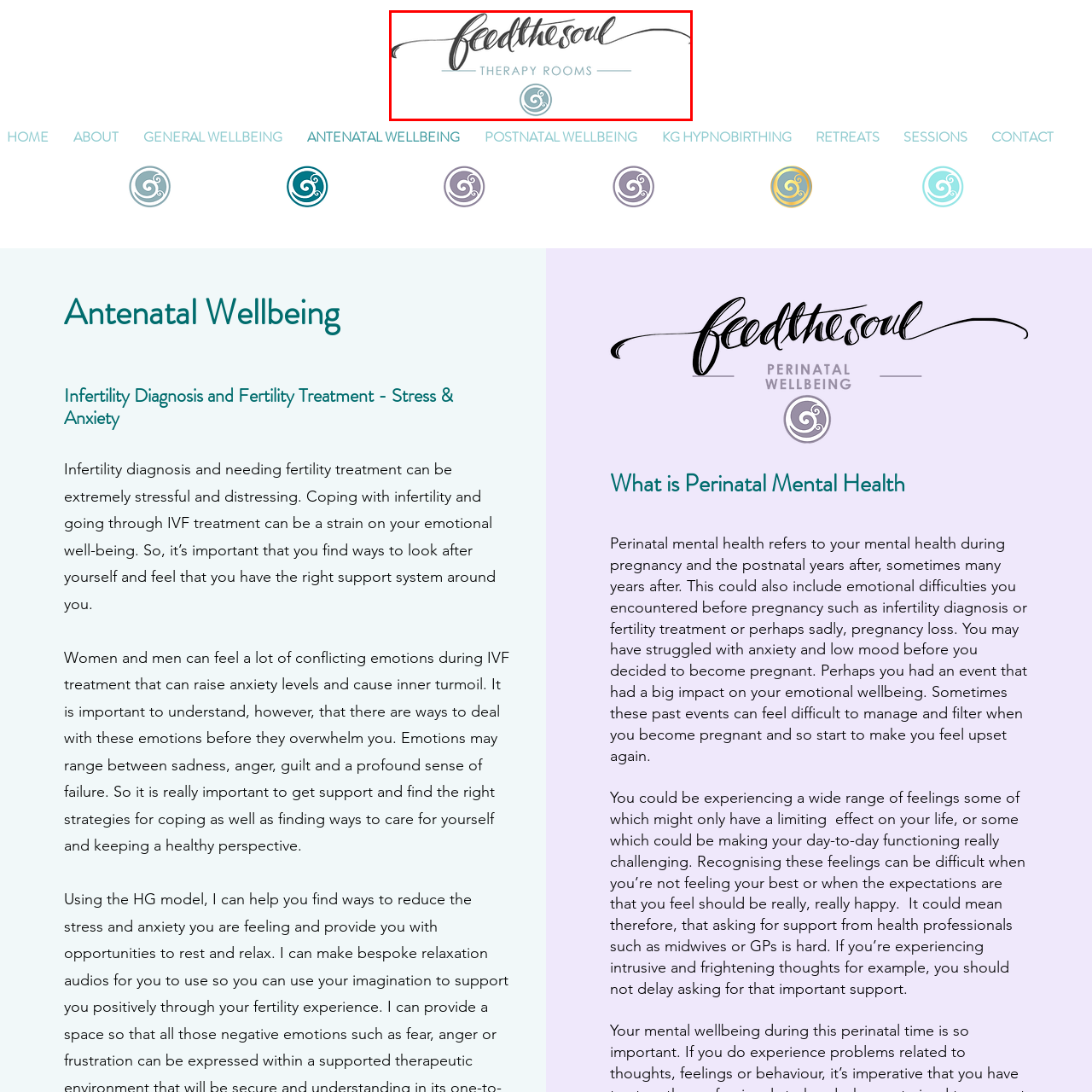Please analyze the image enclosed within the red bounding box and provide a comprehensive answer to the following question based on the image: What does the circular graphic at the bottom represent?

The caption suggests that the circular graphic adds a soothing element to the logo, possibly representing tranquility or balance, which aligns with the theme of emotional and mental support emphasized by the organization.